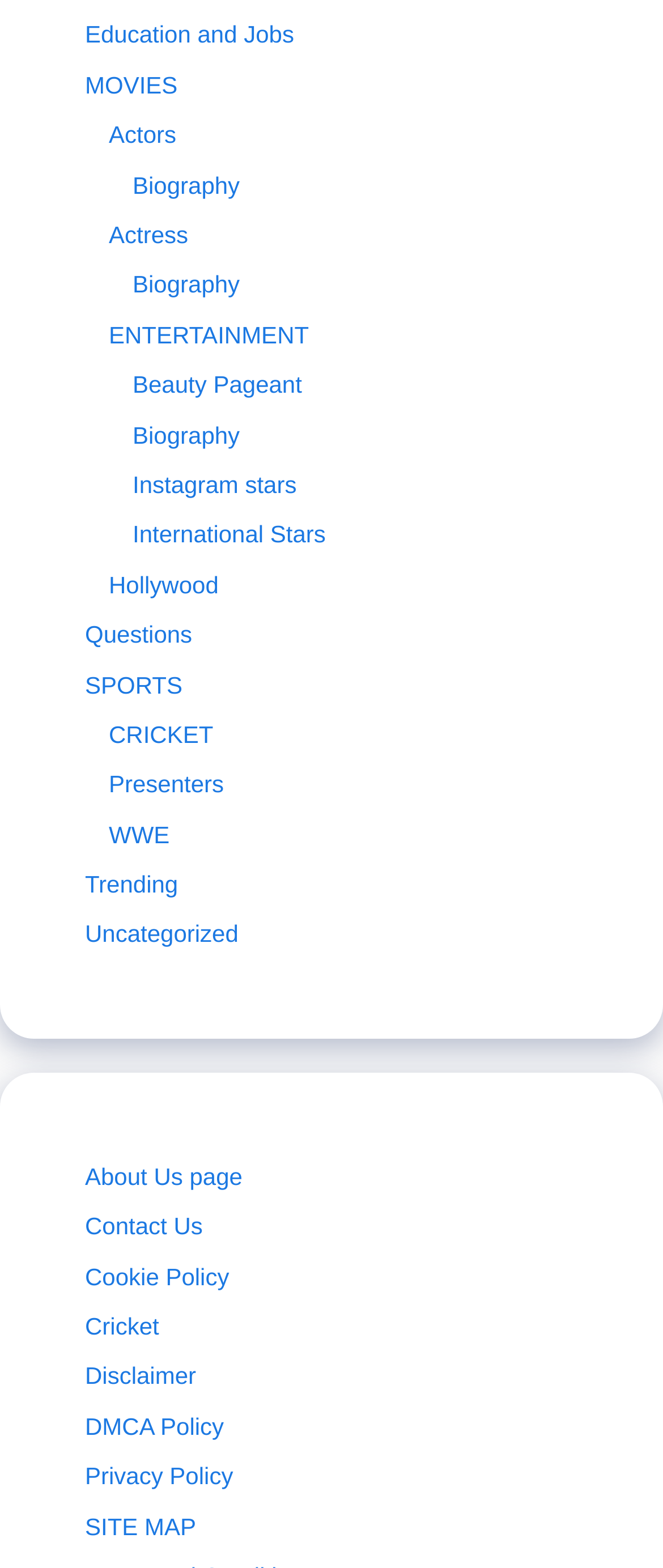Locate the bounding box coordinates of the area you need to click to fulfill this instruction: 'View Actors'. The coordinates must be in the form of four float numbers ranging from 0 to 1: [left, top, right, bottom].

[0.164, 0.077, 0.266, 0.095]